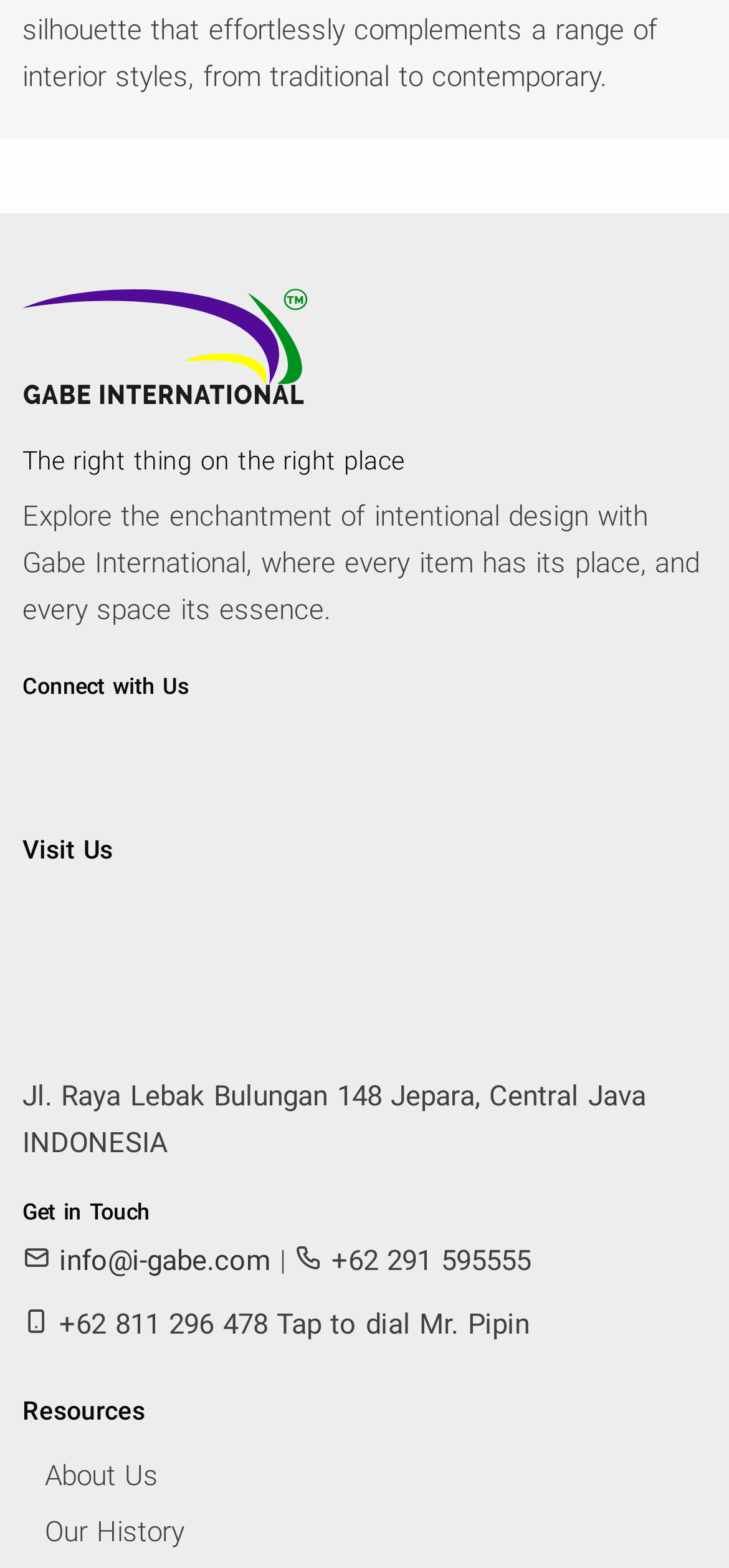Please find the bounding box coordinates of the element that you should click to achieve the following instruction: "Connect with Gabe International on Twitter". The coordinates should be presented as four float numbers between 0 and 1: [left, top, right, bottom].

[0.031, 0.443, 0.123, 0.486]